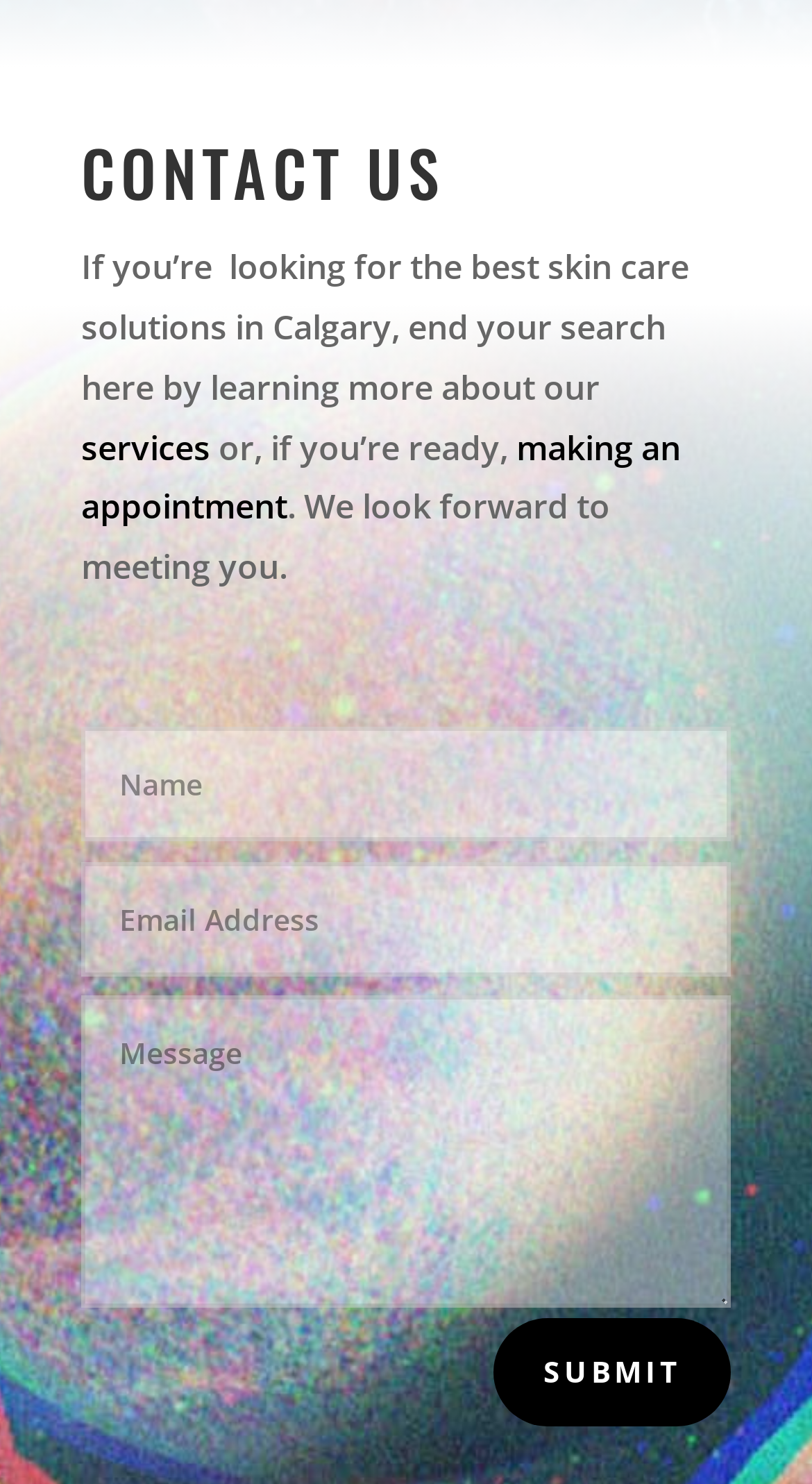Identify the bounding box coordinates for the UI element described as: "name="et_pb_contact_message_0" placeholder="Message"". The coordinates should be provided as four floats between 0 and 1: [left, top, right, bottom].

[0.101, 0.671, 0.9, 0.882]